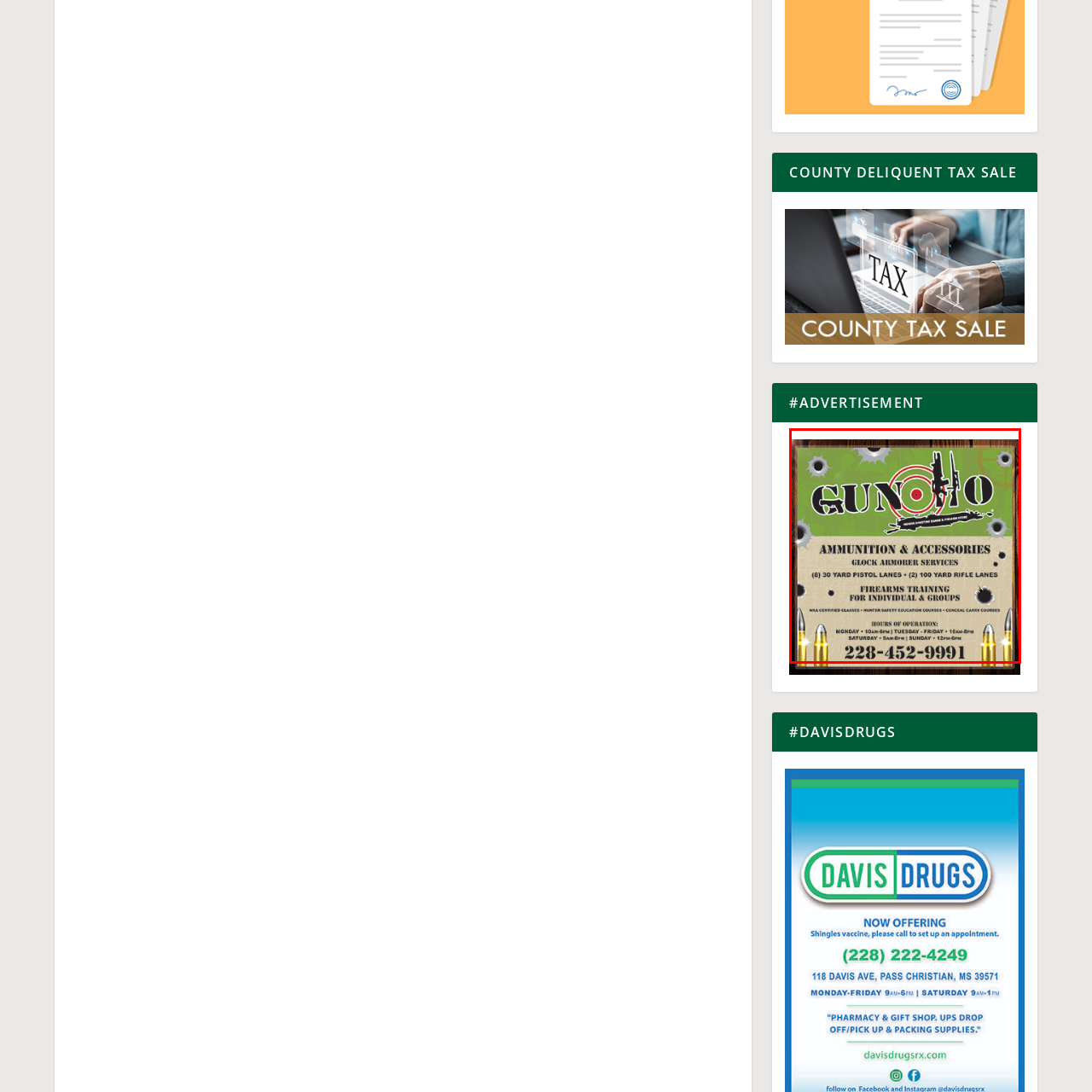Refer to the image encased in the red bounding box and answer the subsequent question with a single word or phrase:
What type of training is available?

NRA-certified training